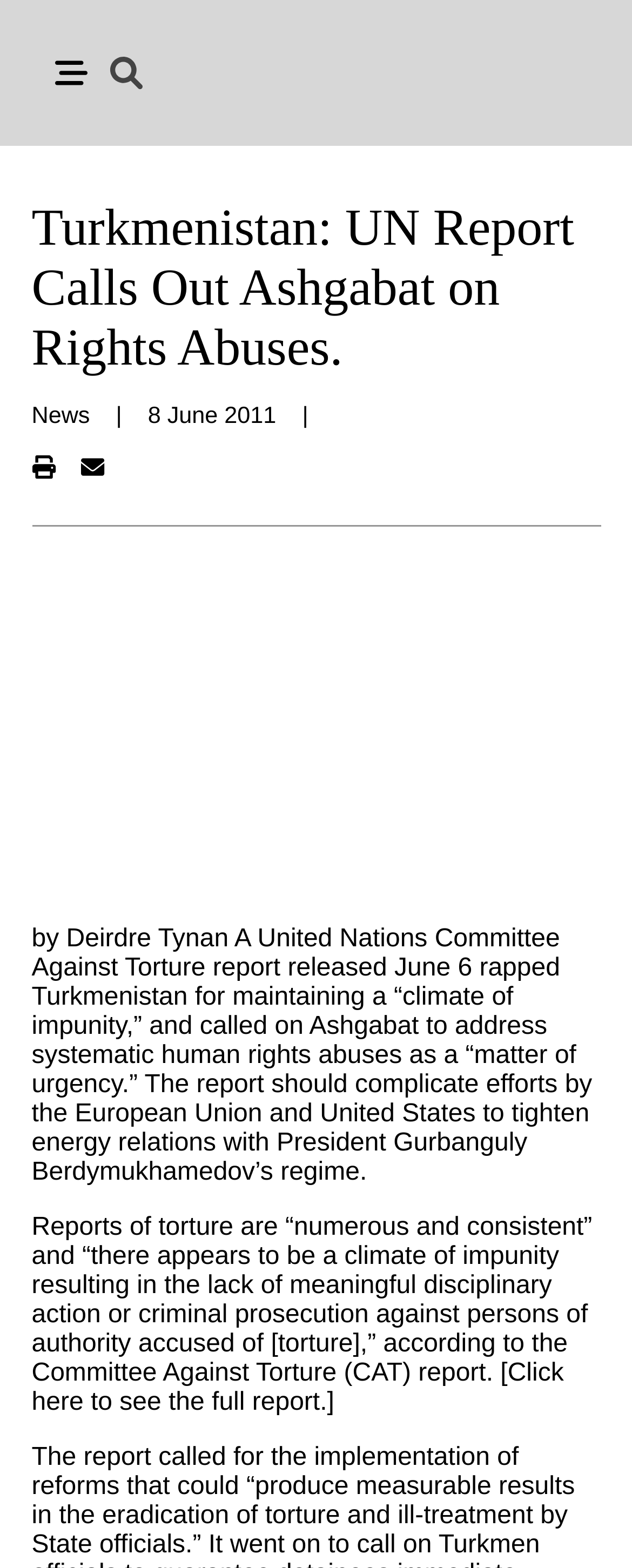Determine the bounding box coordinates of the UI element described below. Use the format (top-left x, top-left y, bottom-right x, bottom-right y) with floating point numbers between 0 and 1: title="Print Article"

[0.05, 0.29, 0.087, 0.308]